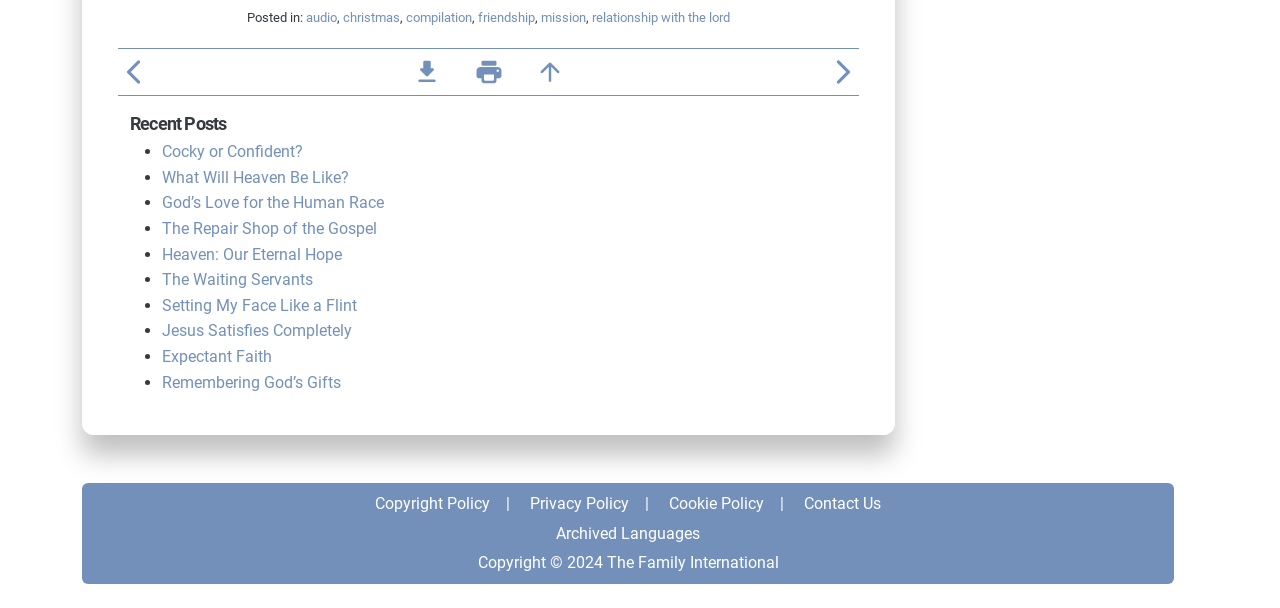Find the bounding box coordinates for the area that should be clicked to accomplish the instruction: "view post 'Cocky or Confident?'".

[0.127, 0.234, 0.237, 0.265]